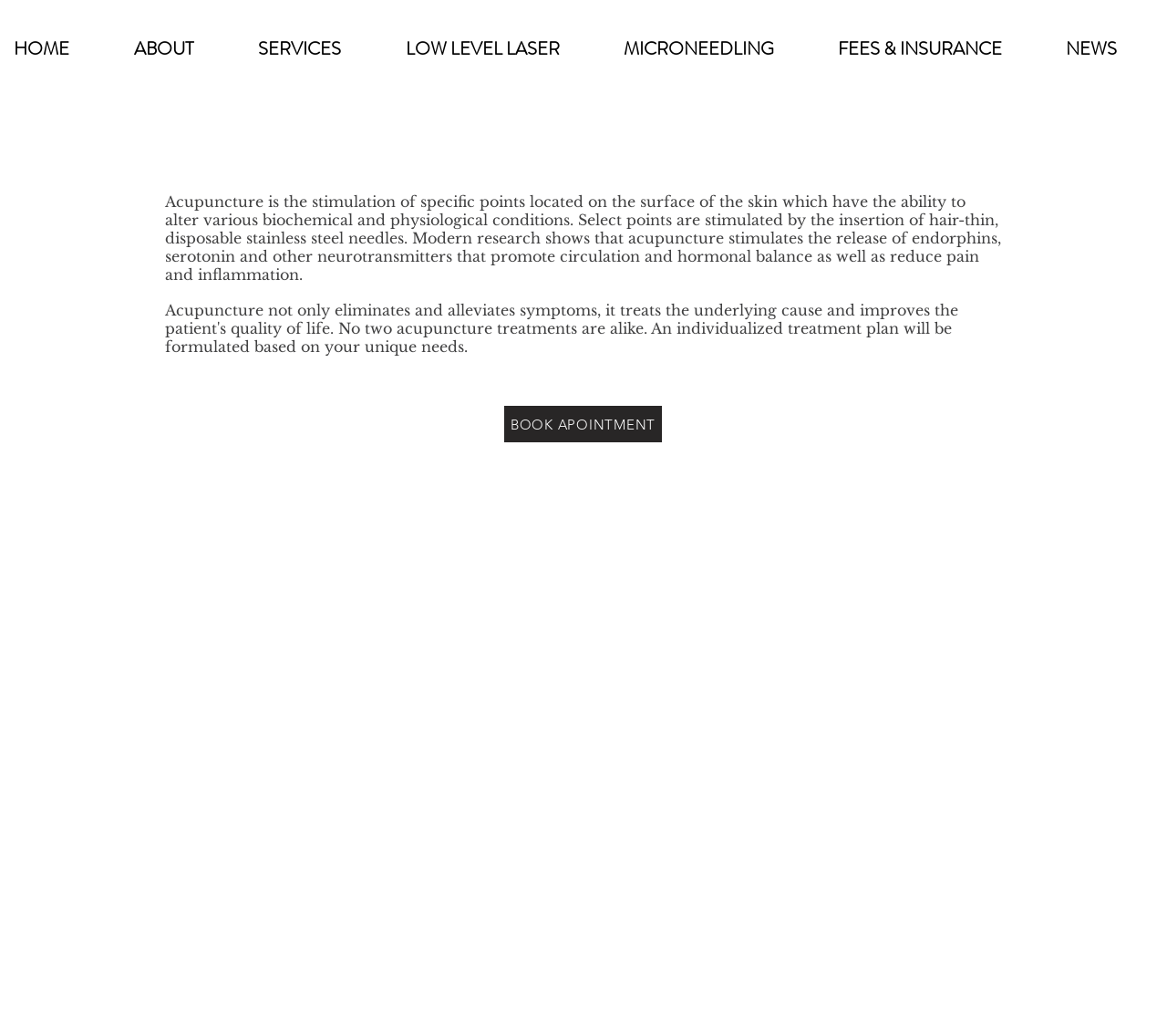Write a detailed summary of the webpage.

The webpage is about acupuncture, with a navigation menu at the top featuring links to various sections such as "HOME", "ABOUT", "SERVICES", and more. Below the navigation menu, there is a main section that takes up most of the page. 

In the main section, there is a block of text that explains what acupuncture is, how it works, and its benefits. The text is positioned near the top of the main section and spans almost the entire width of the page. 

Below the text, there is a call-to-action button "BOOK APOINTMENT" positioned roughly in the middle of the page. 

On the left side of the main section, near the bottom, there is an image of a certification logo for a Functional Medicine doctor. On the right side, near the bottom, there is another image of a logo for winning Boston's Best Acupuncture in 2012.